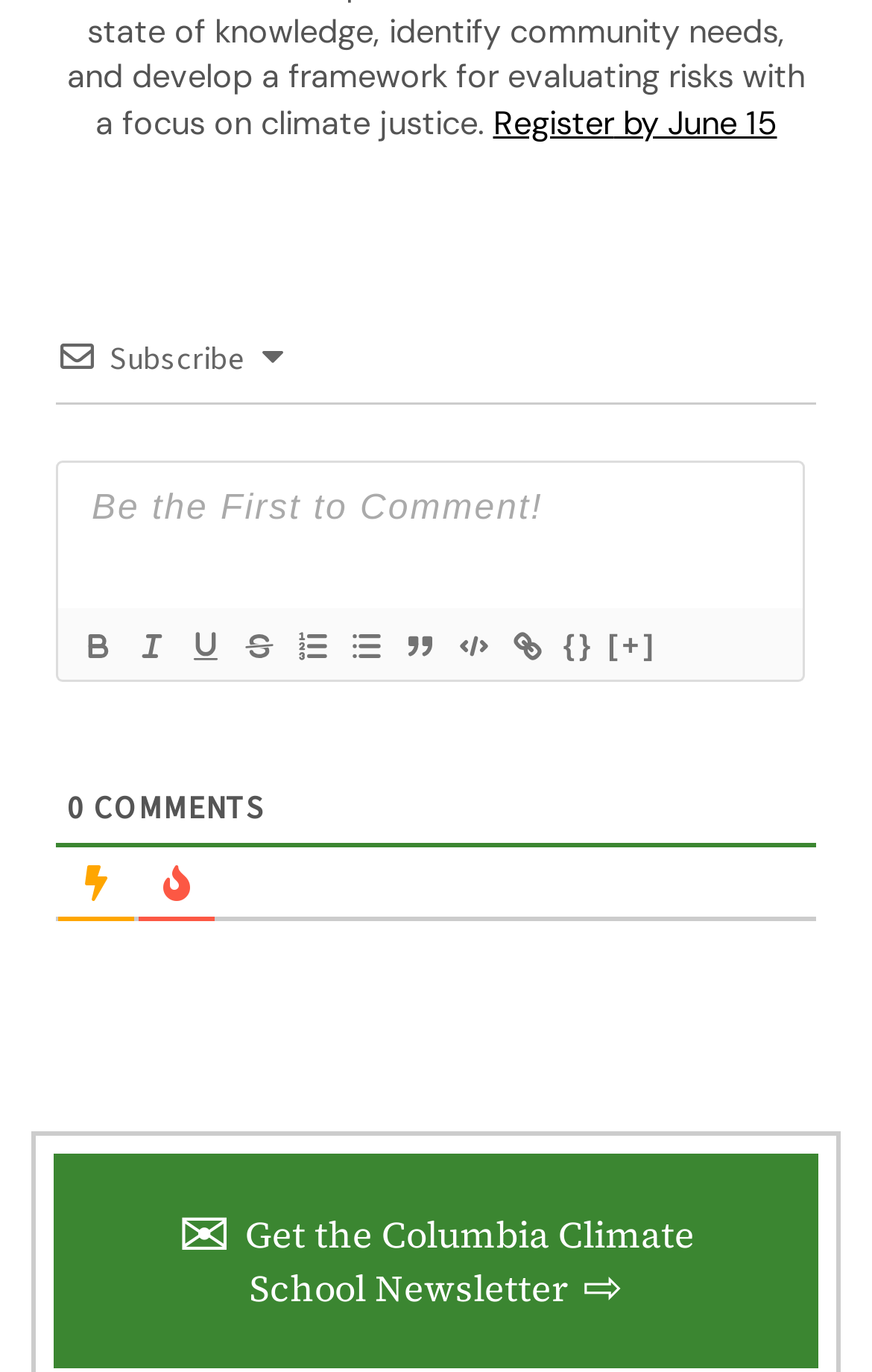Can you pinpoint the bounding box coordinates for the clickable element required for this instruction: "Subscribe to the newsletter"? The coordinates should be four float numbers between 0 and 1, i.e., [left, top, right, bottom].

[0.126, 0.246, 0.282, 0.278]